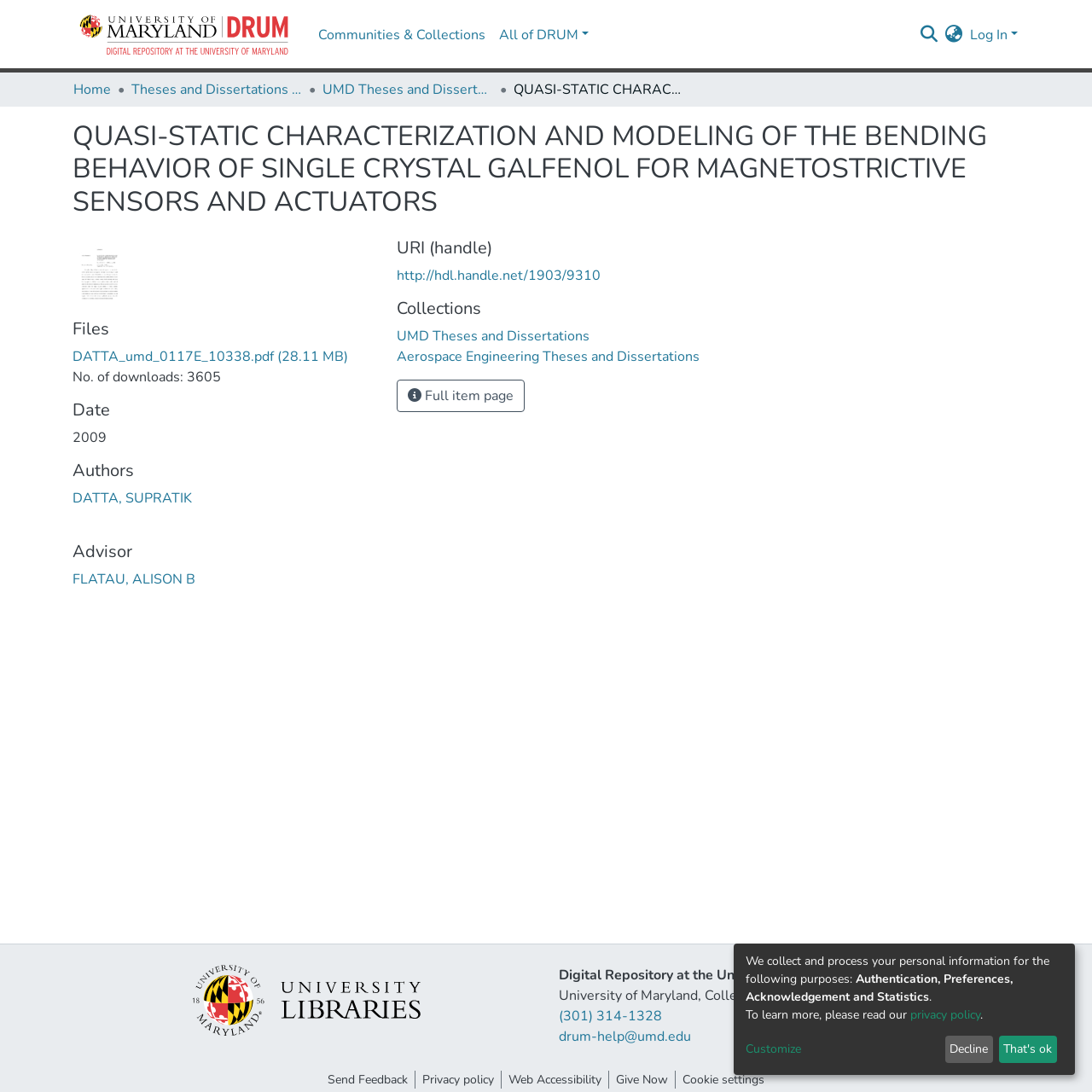Produce a meticulous description of the webpage.

This webpage appears to be a research paper or thesis page, specifically focused on the topic of Iron-gallium alloys (Galfenol) and their properties. 

At the top of the page, there is a main navigation bar with several links, including "DRUM", "Communities & Collections", "All of DRUM", and a search bar. To the right of the navigation bar, there is a language switch button and a "Log In" link.

Below the navigation bar, there is a breadcrumb navigation section with links to "Home", "Theses and Dissertations from UMD", and "UMD Theses and Dissertations".

The main content of the page is divided into several sections. The first section has a heading that matches the title of the webpage, "QUASI-STATIC CHARACTERIZATION AND MODELING OF THE BENDING BEHAVIOR OF SINGLE CRYSTAL GALFENOL FOR MAGNETOSTRICTIVE SENSORS AND ACTUATORS". Below the heading, there is a thumbnail image.

The next section is labeled "Files" and contains a link to a PDF file, along with the number of downloads, which is 3605. 

Following the "Files" section, there are sections for "Date", "Authors", "Advisor", and "URI (handle)", each containing relevant information about the research paper. 

To the right of these sections, there is a section labeled "Collections" with links to "UMD Theses and Dissertations" and "Aerospace Engineering Theses and Dissertations". There is also a button labeled "Full item page".

At the bottom of the page, there is a section with links to the UMD Libraries logo, "Digital Repository at the University of Maryland", and contact information for the University of Maryland, College Park. There are also links to "Send Feedback", "Privacy policy", "Web Accessibility", "Give Now", and "Cookie settings".

Finally, there is a section with a message about collecting and processing personal information, along with links to the privacy policy and options to customize or decline.